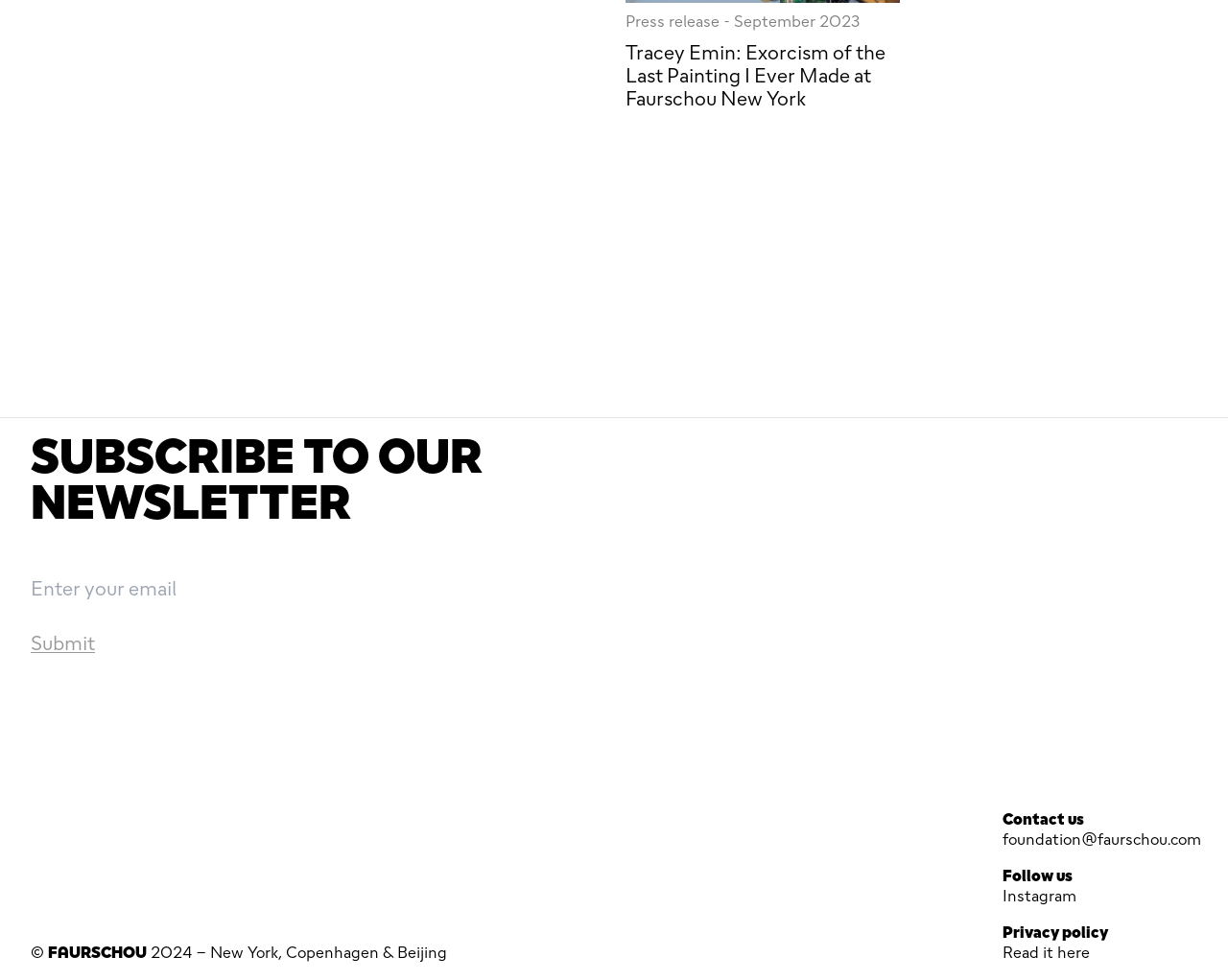Please locate the UI element described by "foundation@faurschou.com" and provide its bounding box coordinates.

[0.817, 0.847, 0.978, 0.866]